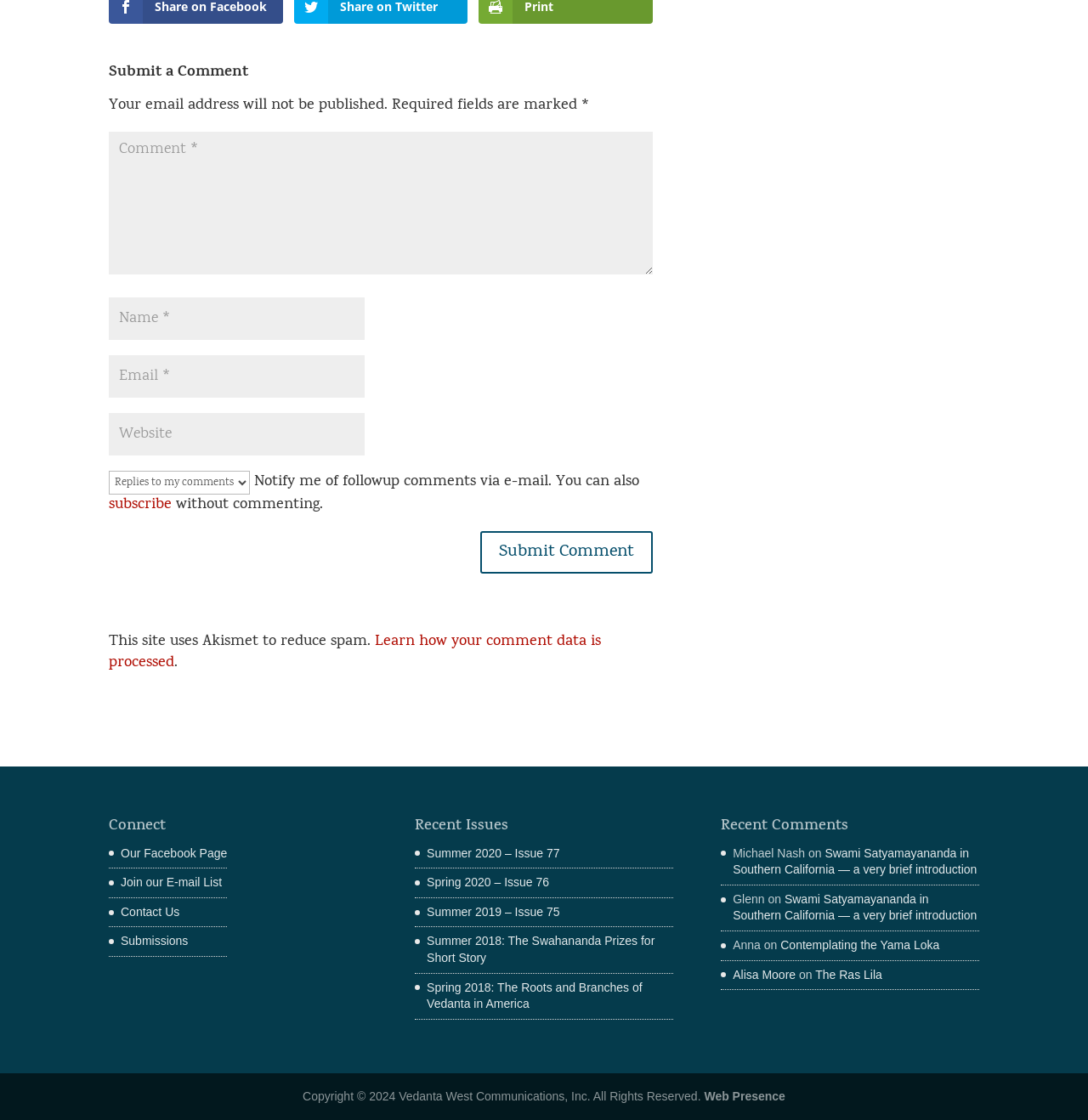Please identify the coordinates of the bounding box that should be clicked to fulfill this instruction: "Submit a comment".

[0.441, 0.474, 0.6, 0.512]